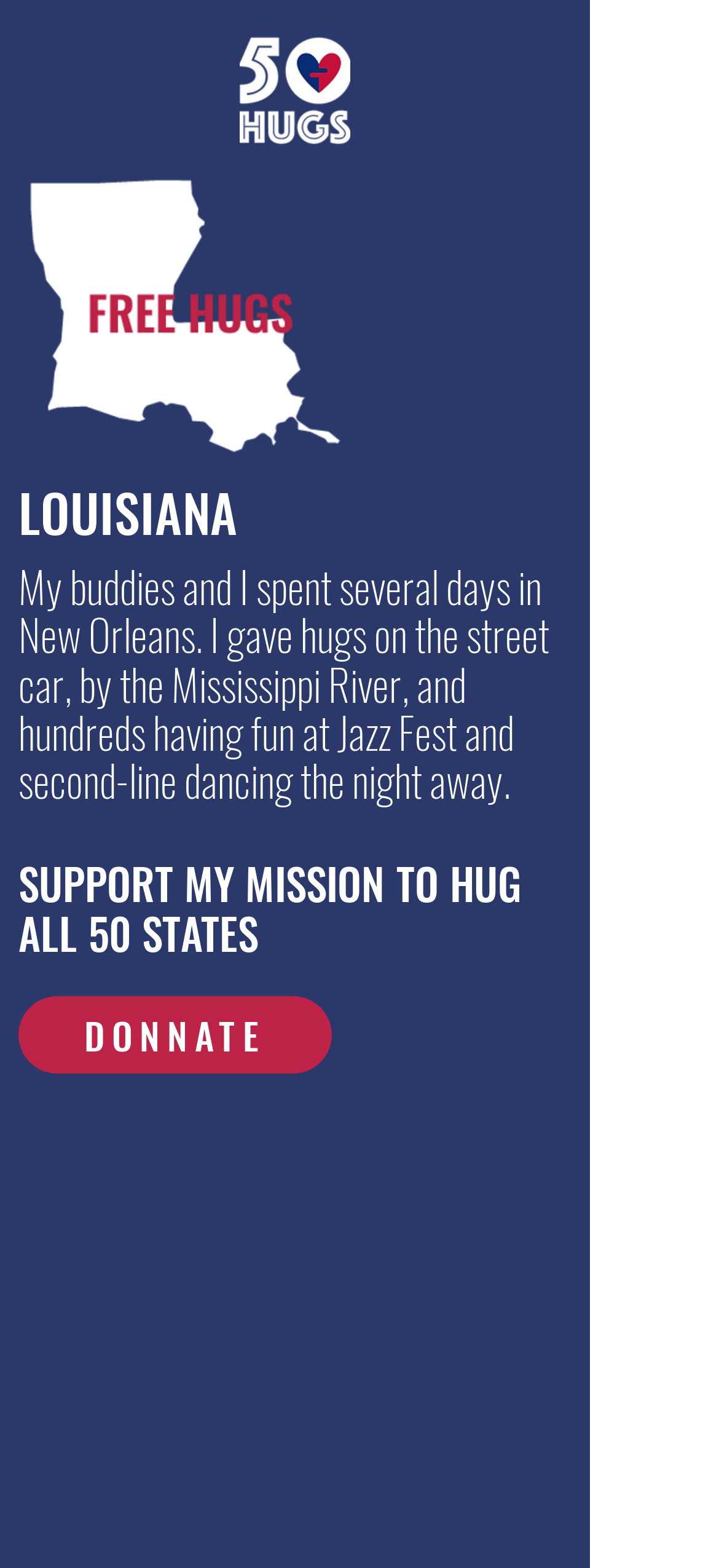What is the logo on the top right?
Give a single word or phrase answer based on the content of the image.

50hugs